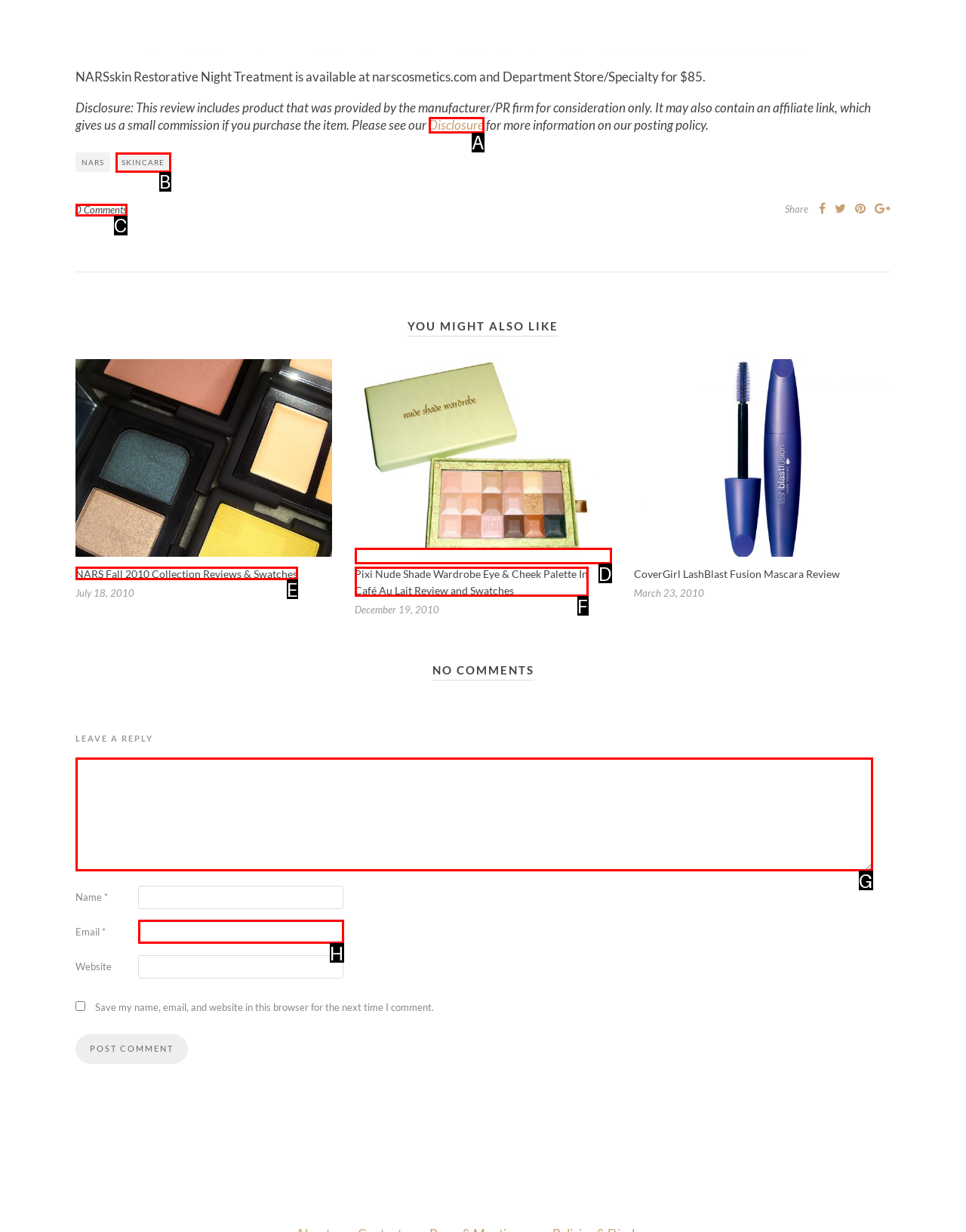Which option best describes: Skincare
Respond with the letter of the appropriate choice.

B